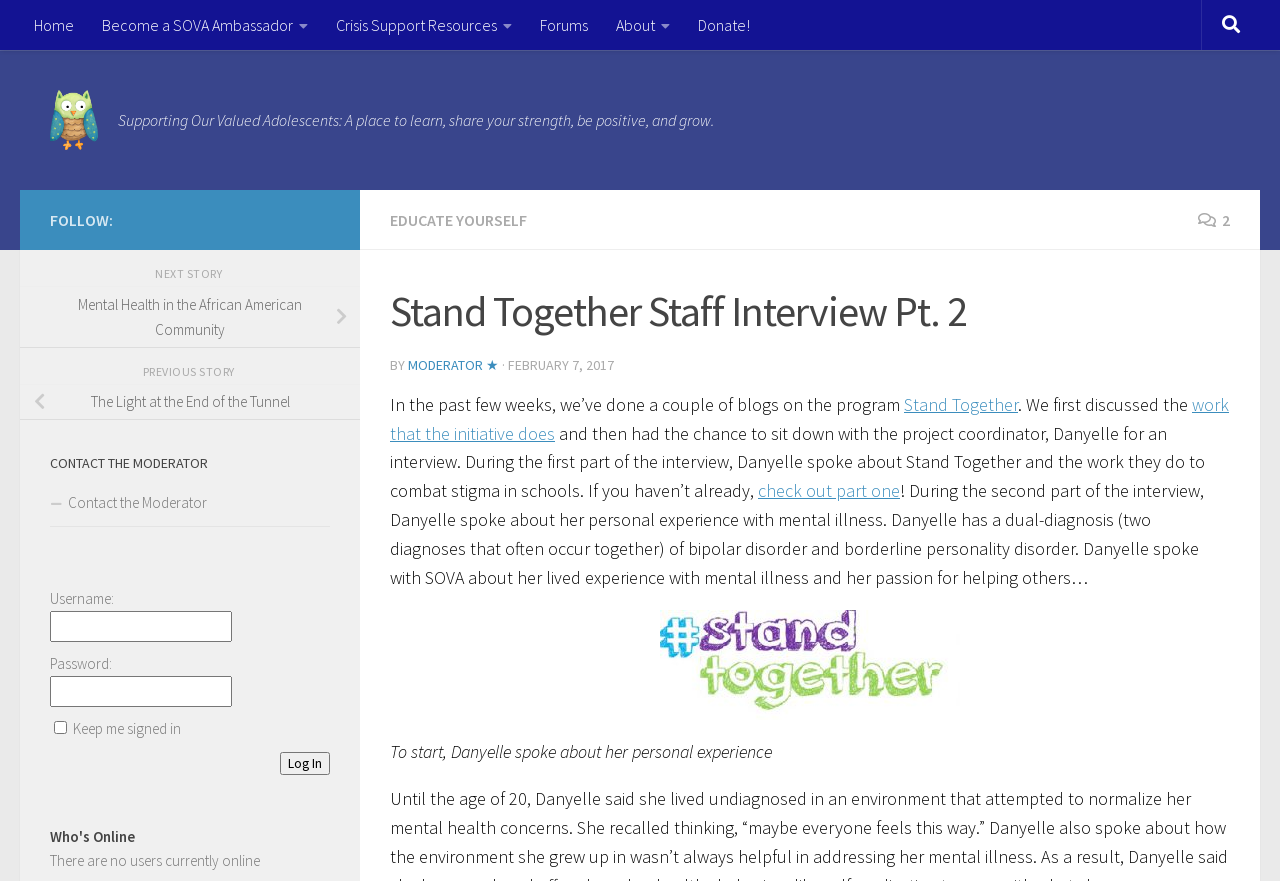Can you specify the bounding box coordinates for the region that should be clicked to fulfill this instruction: "Click on the 'Donate!' link".

[0.534, 0.0, 0.597, 0.057]